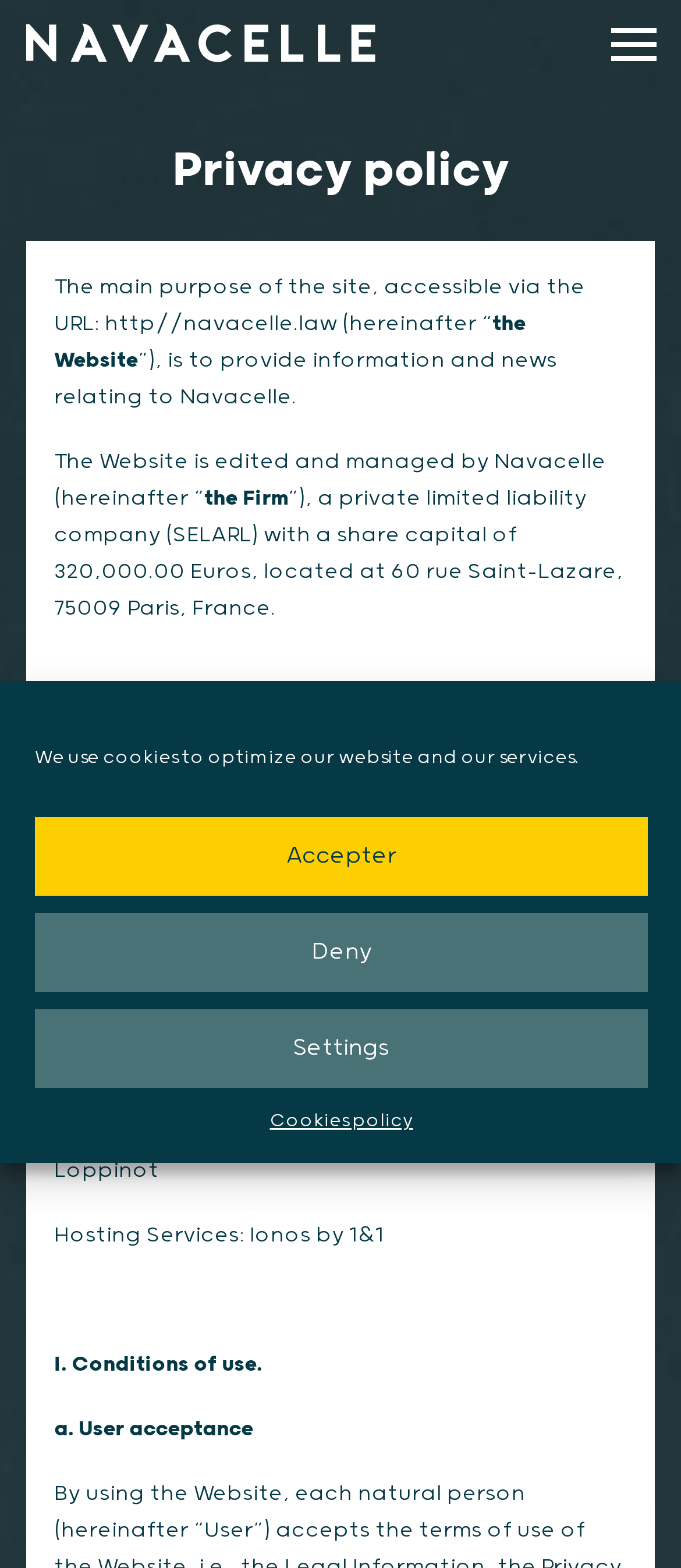Provide a thorough and detailed response to the question by examining the image: 
What is the purpose of the Website?

Based on the static text elements on the webpage, it is clear that the main purpose of the Website is to provide information and news relating to Navacelle, as stated in the text 'The main purpose of the site, accessible via the URL: http//navacelle.law (hereinafter “the Website”), is to provide information and news relating to Navacelle.'